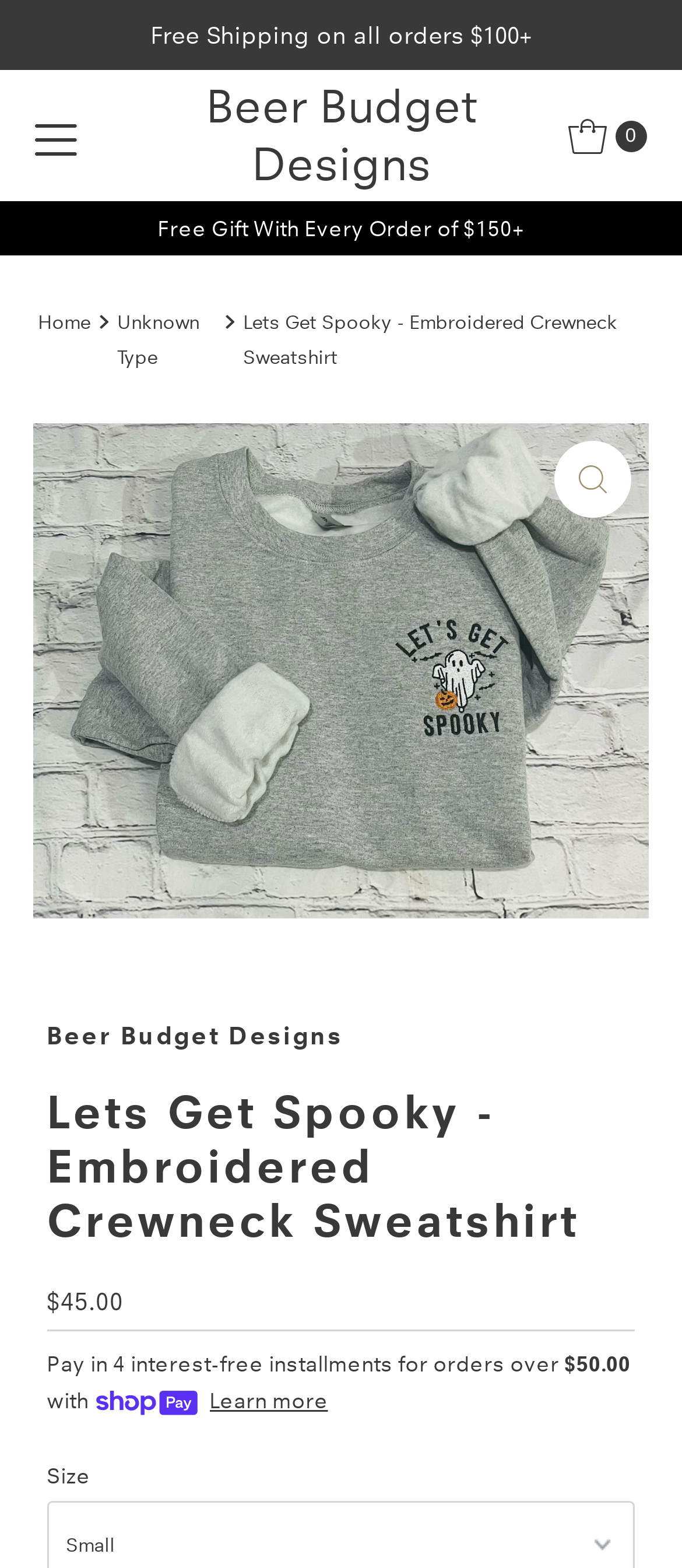Using the description "Learn more", predict the bounding box of the relevant HTML element.

[0.306, 0.882, 0.481, 0.904]